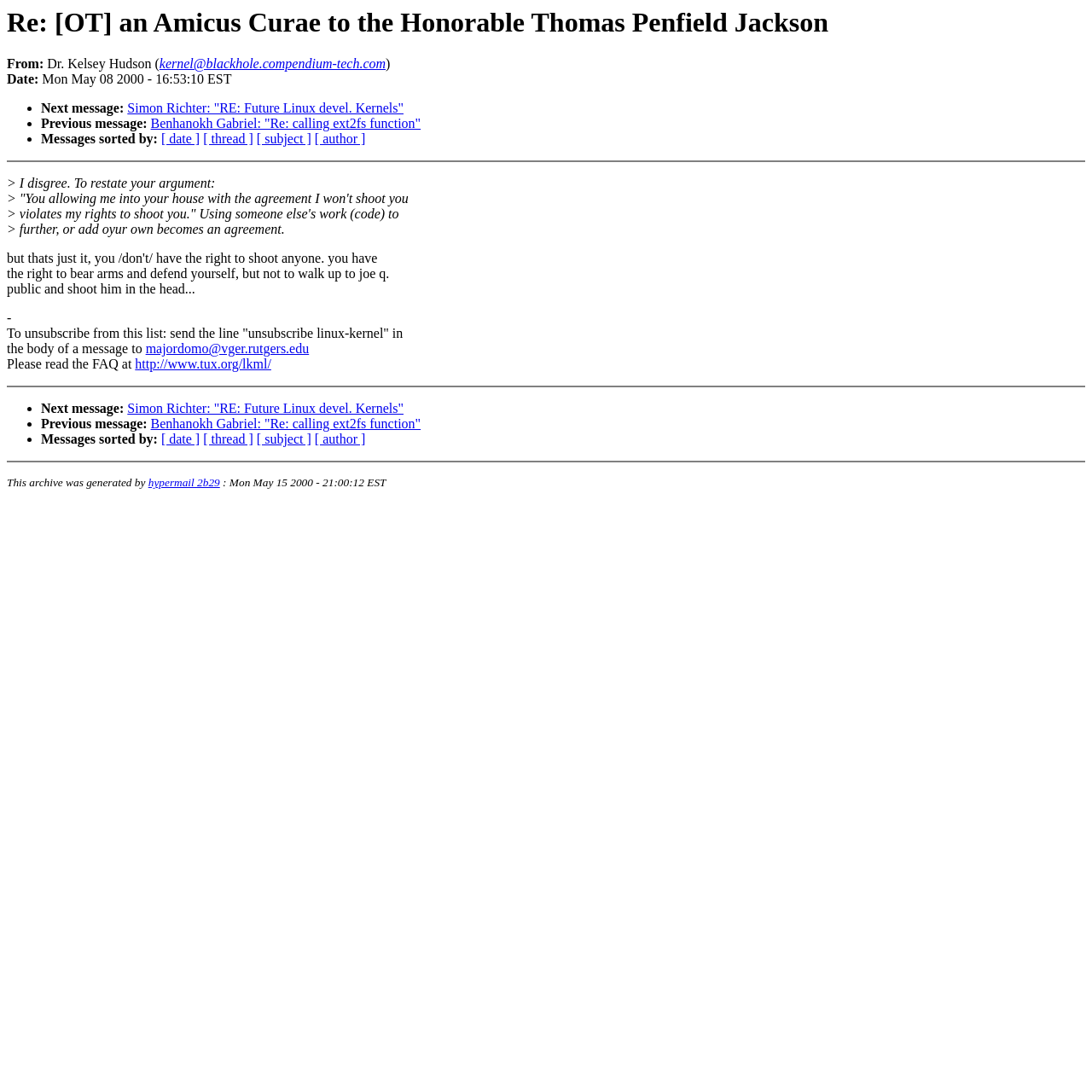Respond to the question below with a single word or phrase:
Who is the sender of the email?

Dr. Kelsey Hudson